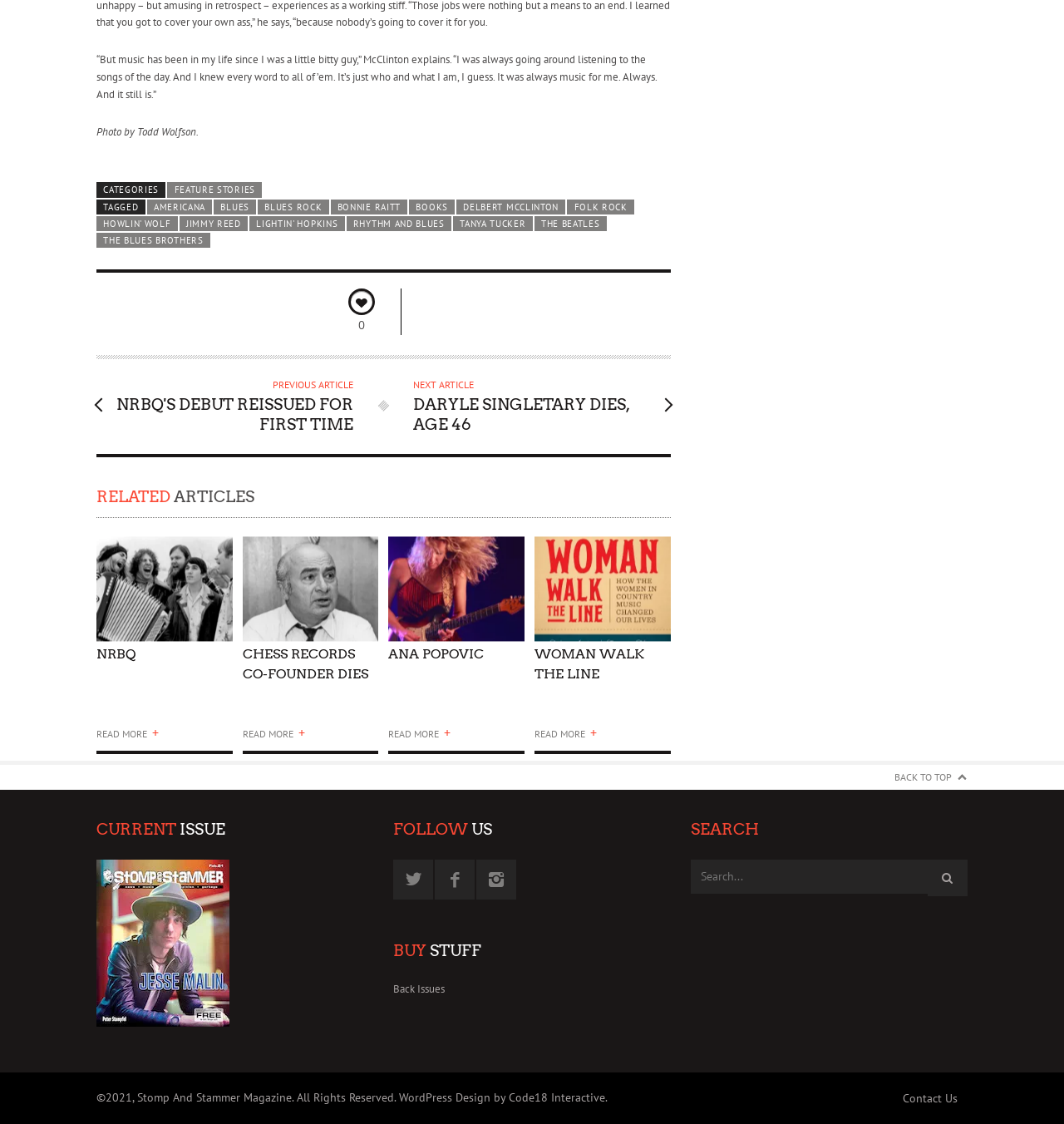Please provide a brief answer to the question using only one word or phrase: 
What is the name of the magazine?

Stomp And Stammer Magazine